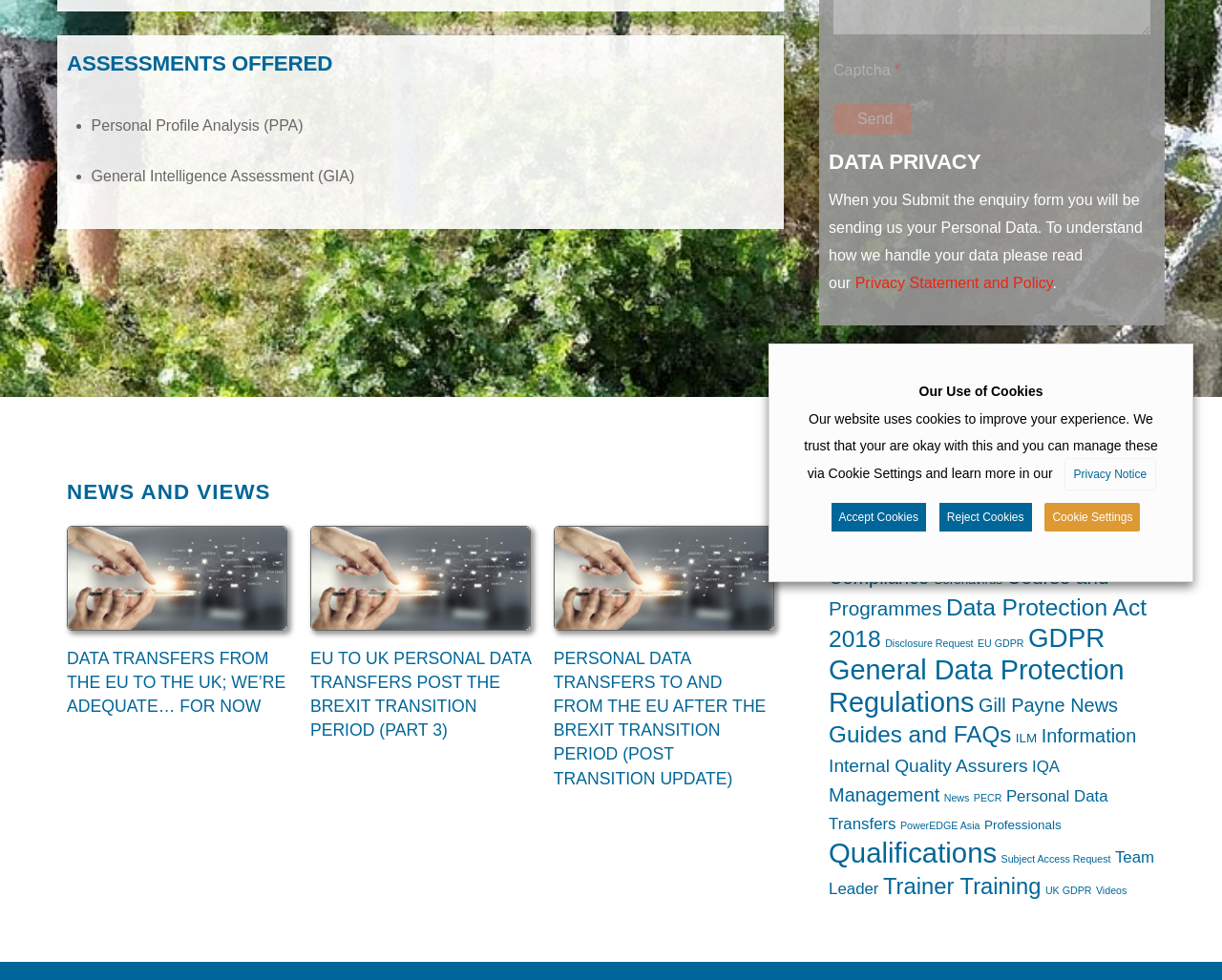Determine the bounding box coordinates (top-left x, top-left y, bottom-right x, bottom-right y) of the UI element described in the following text: City & Guilds

[0.678, 0.514, 0.783, 0.539]